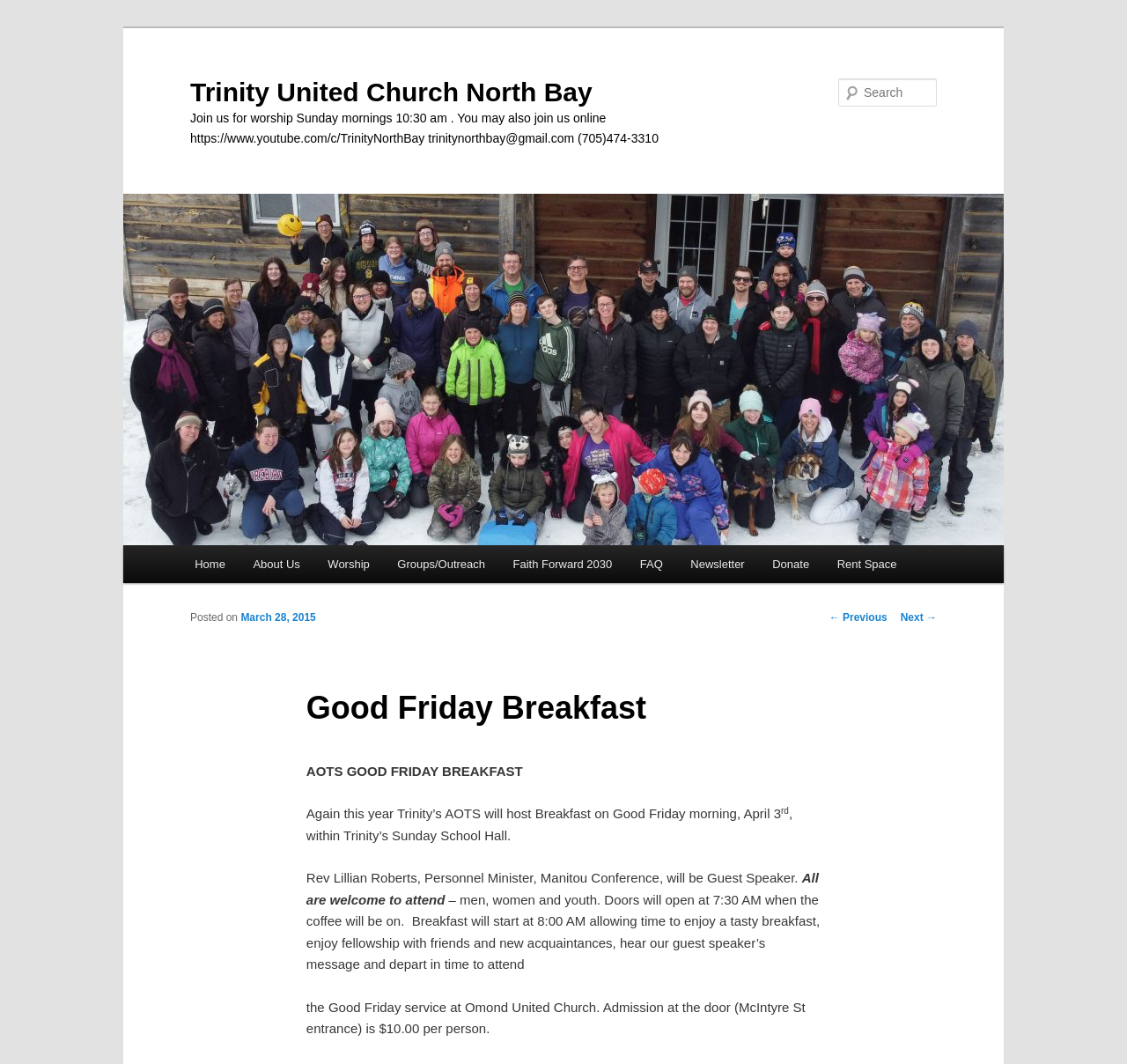Who is the guest speaker at the Good Friday Breakfast?
From the image, respond using a single word or phrase.

Rev Lillian Roberts